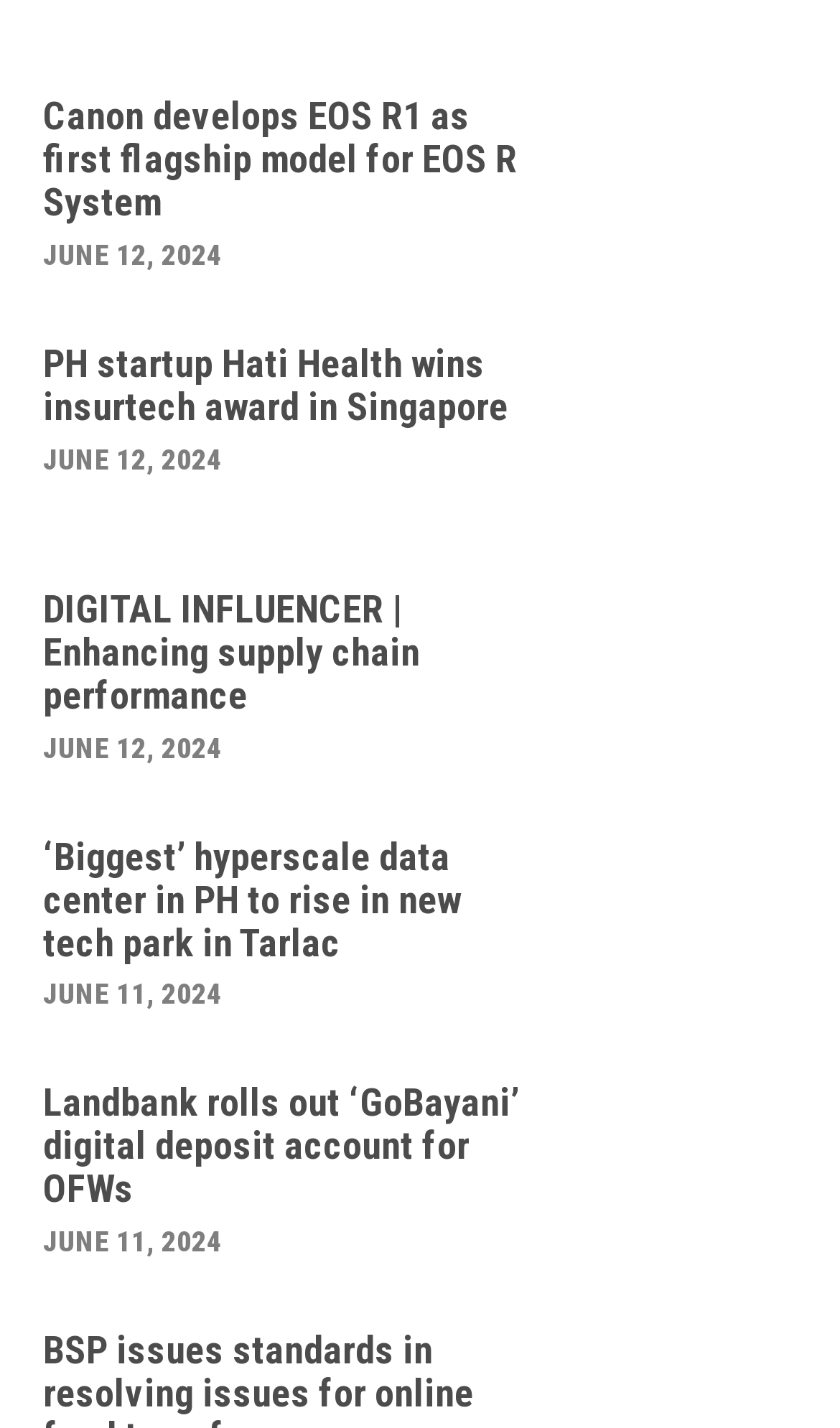What is the title of the third news article?
Using the details from the image, give an elaborate explanation to answer the question.

I looked at the third heading element on the webpage, which has a link element with the text 'DIGITAL INFLUENCER | Enhancing supply chain performance'.